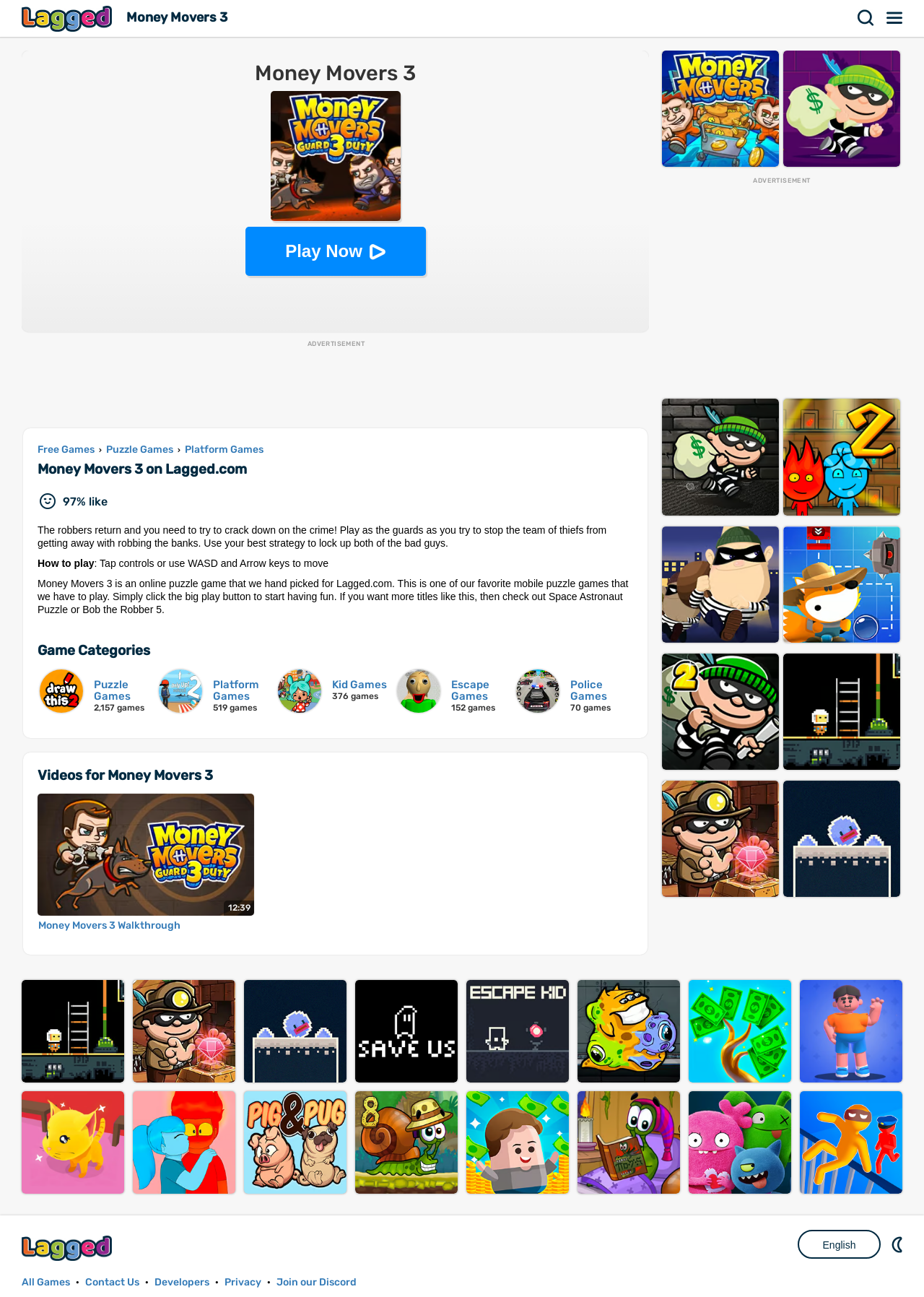Provide the bounding box coordinates in the format (top-left x, top-left y, bottom-right x, bottom-right y). All values are floating point numbers between 0 and 1. Determine the bounding box coordinate of the UI element described as: Bob the Robber To Go

[0.848, 0.039, 0.974, 0.129]